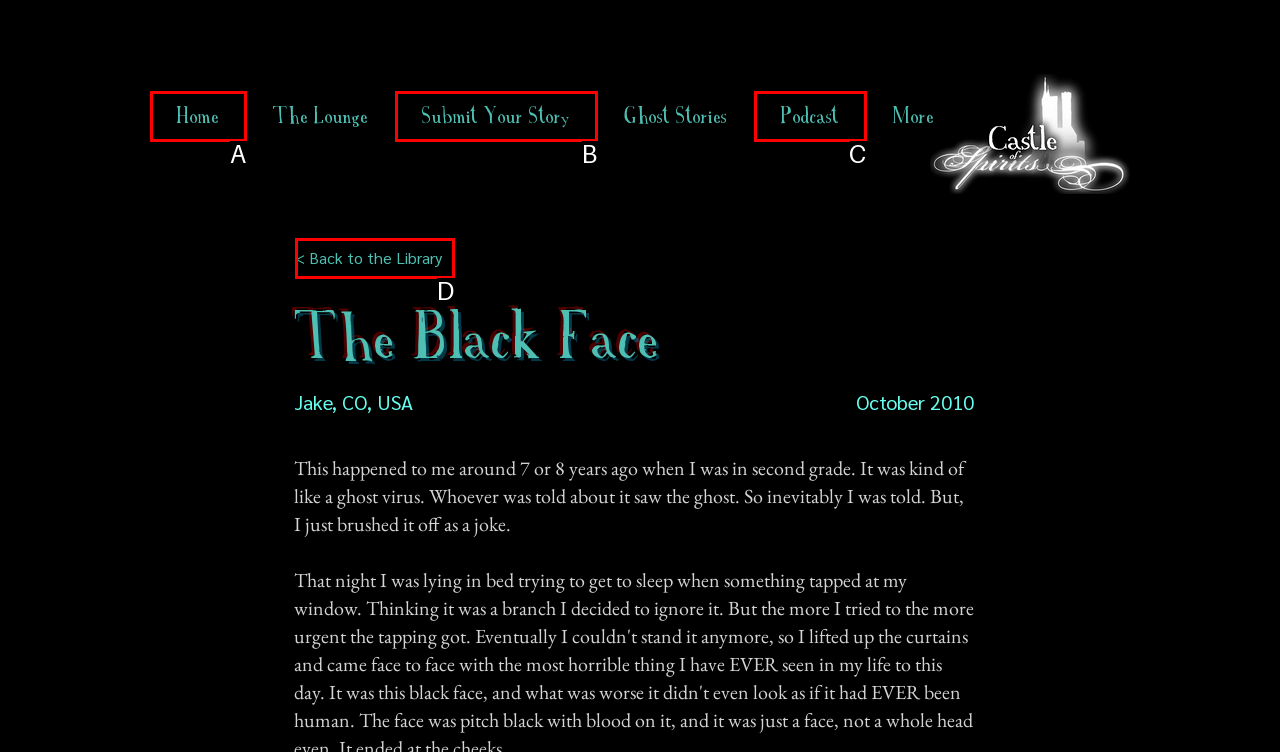Identify the HTML element that corresponds to the description: Podcast Provide the letter of the matching option directly from the choices.

C